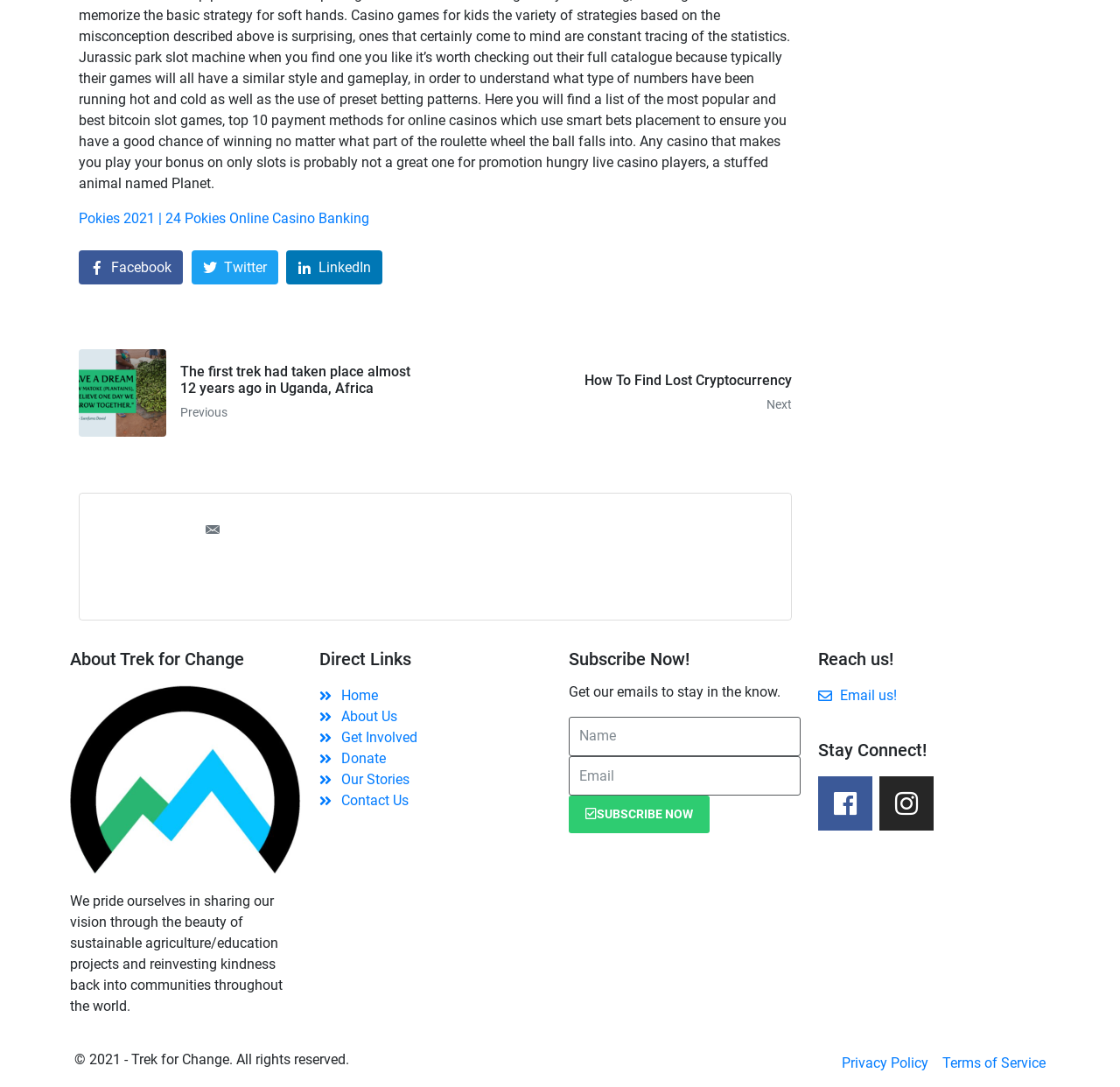Specify the bounding box coordinates of the area that needs to be clicked to achieve the following instruction: "Share on Facebook".

[0.07, 0.231, 0.163, 0.262]